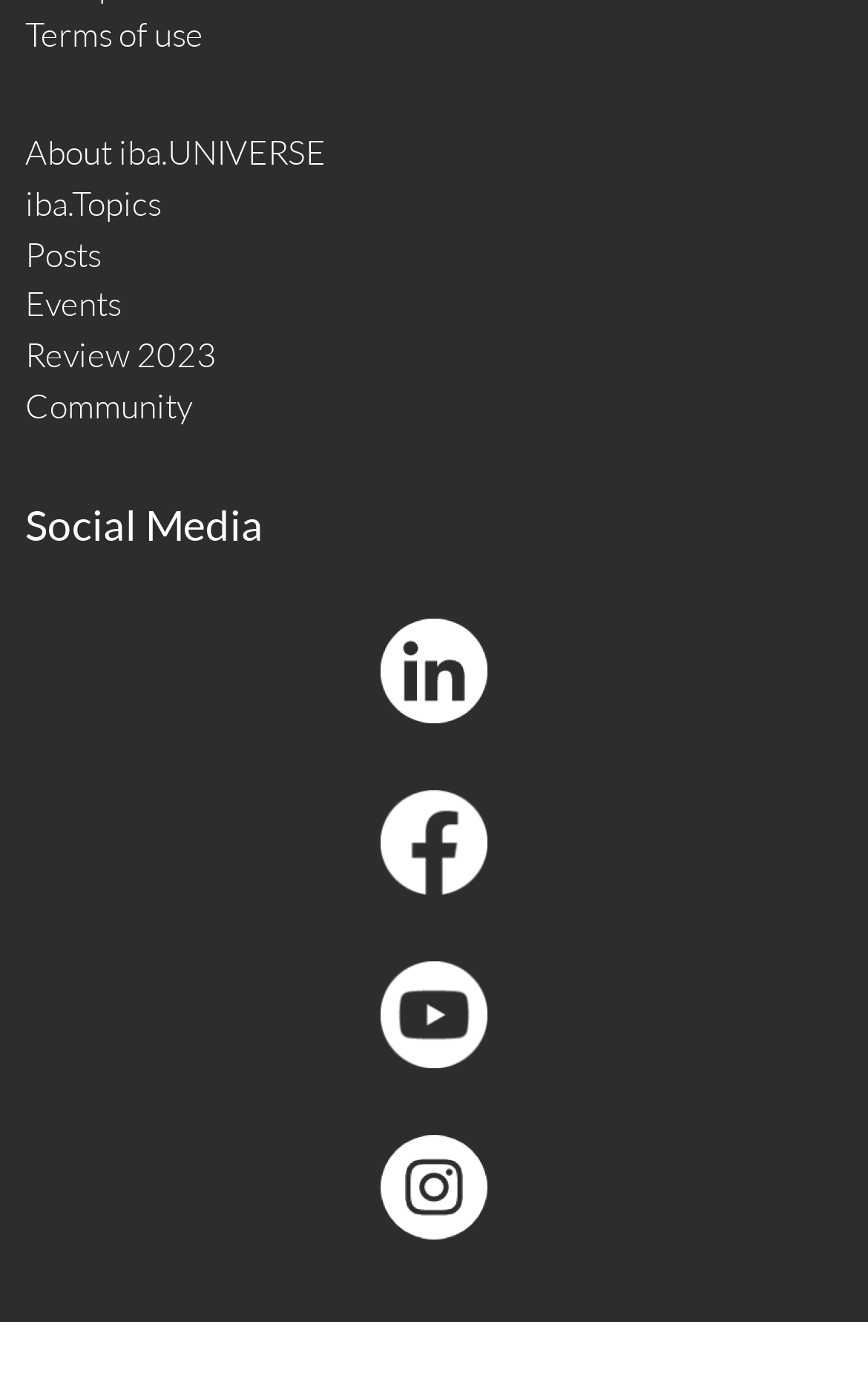Select the bounding box coordinates of the element I need to click to carry out the following instruction: "Learn about iba.UNIVERSE".

[0.033, 0.703, 0.422, 0.738]